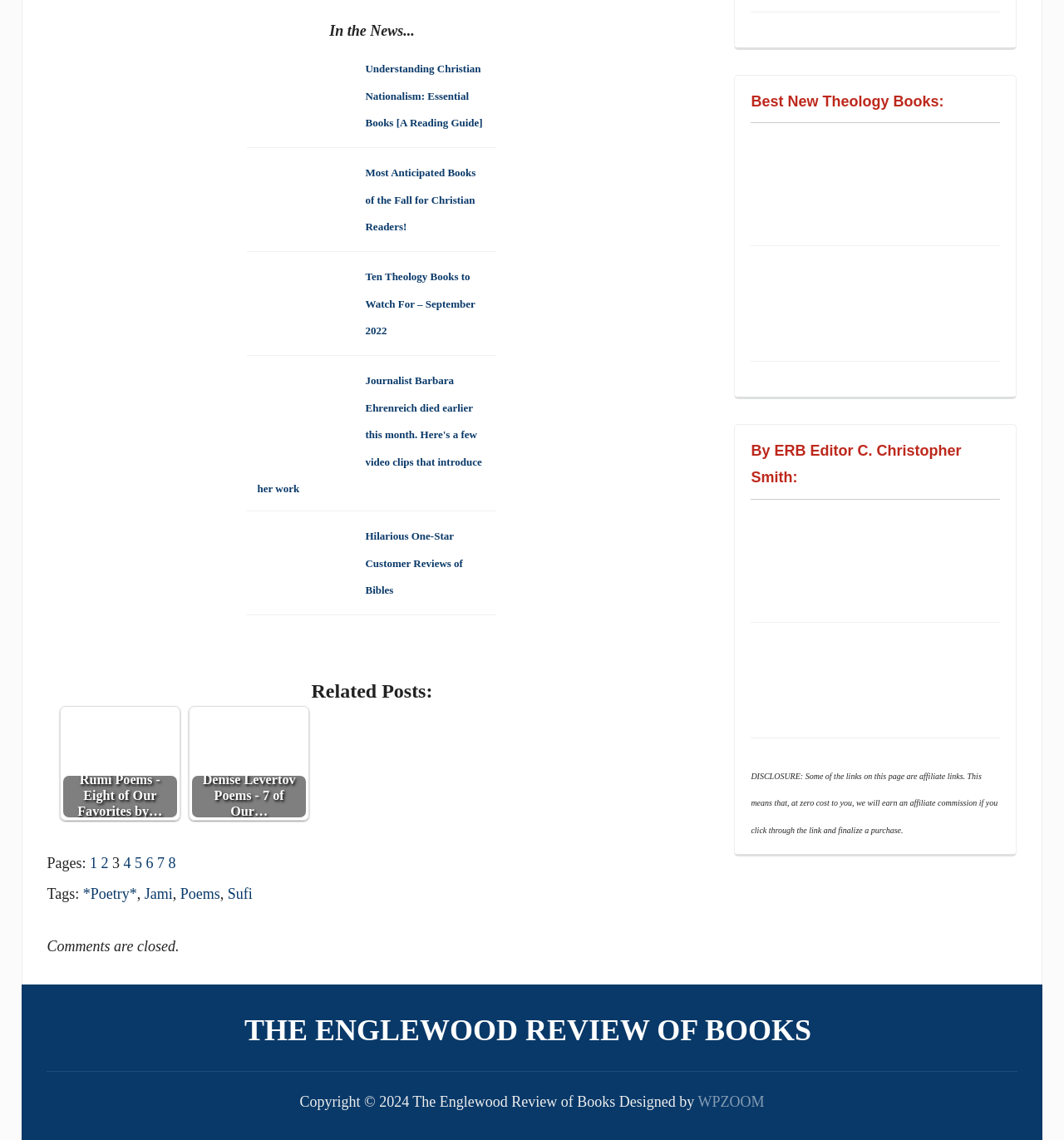What is the text of the first gridcell in the table with 'Best New Theology Books:'?
From the screenshot, supply a one-word or short-phrase answer.

Featured Theology Book